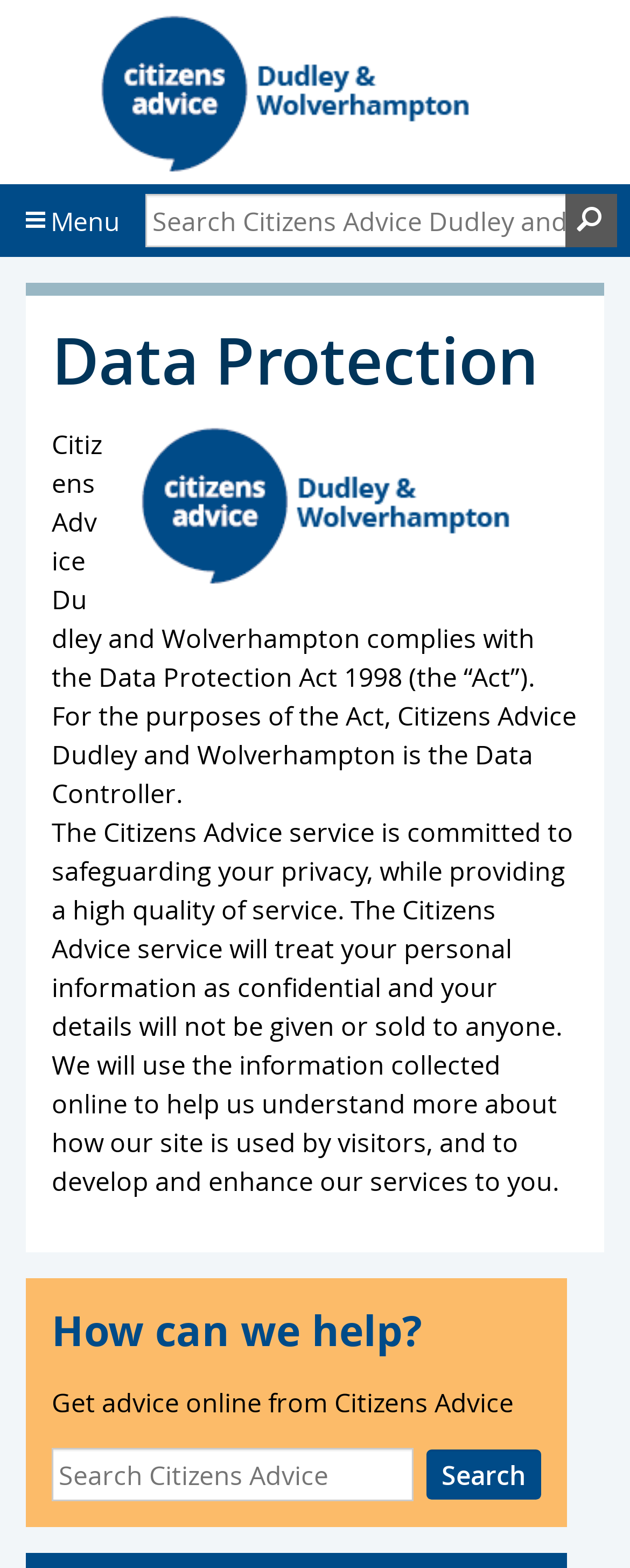What is the Data Protection Act mentioned on the webpage?
Based on the image, give a one-word or short phrase answer.

1998